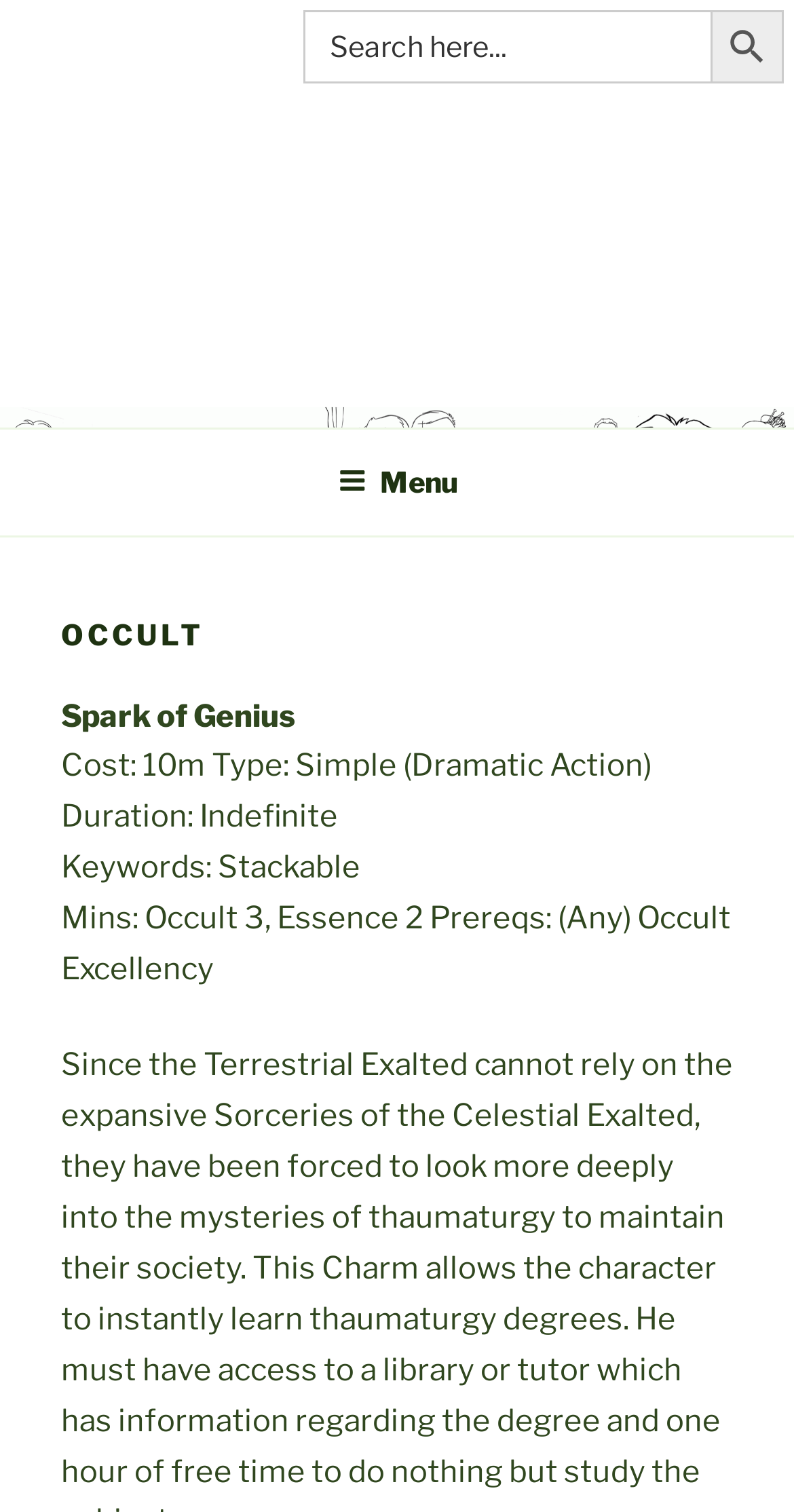What is the duration of the 'Spark of Genius'?
Can you give a detailed and elaborate answer to the question?

The duration of the 'Spark of Genius' can be found in the text 'Duration: Indefinite' which is located in the top menu section of the webpage, indicating that the duration of this item is indefinite.